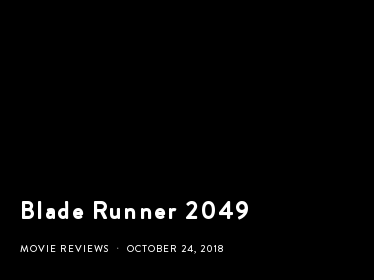Detail every aspect of the image in your description.

The image features the title and details of the movie review for "Blade Runner 2049." Displayed prominently in bold white font against a black background, the title captures the essence of this visually striking sci-fi film, which is a sequel to the classic "Blade Runner." Below the title, the text indicates that this is a movie review, dated October 24, 2018. The minimalistic design emphasizes the film's thematic depth and cinematic significance, inviting viewers to explore the review's insights into the film's narrative, direction, and performances.